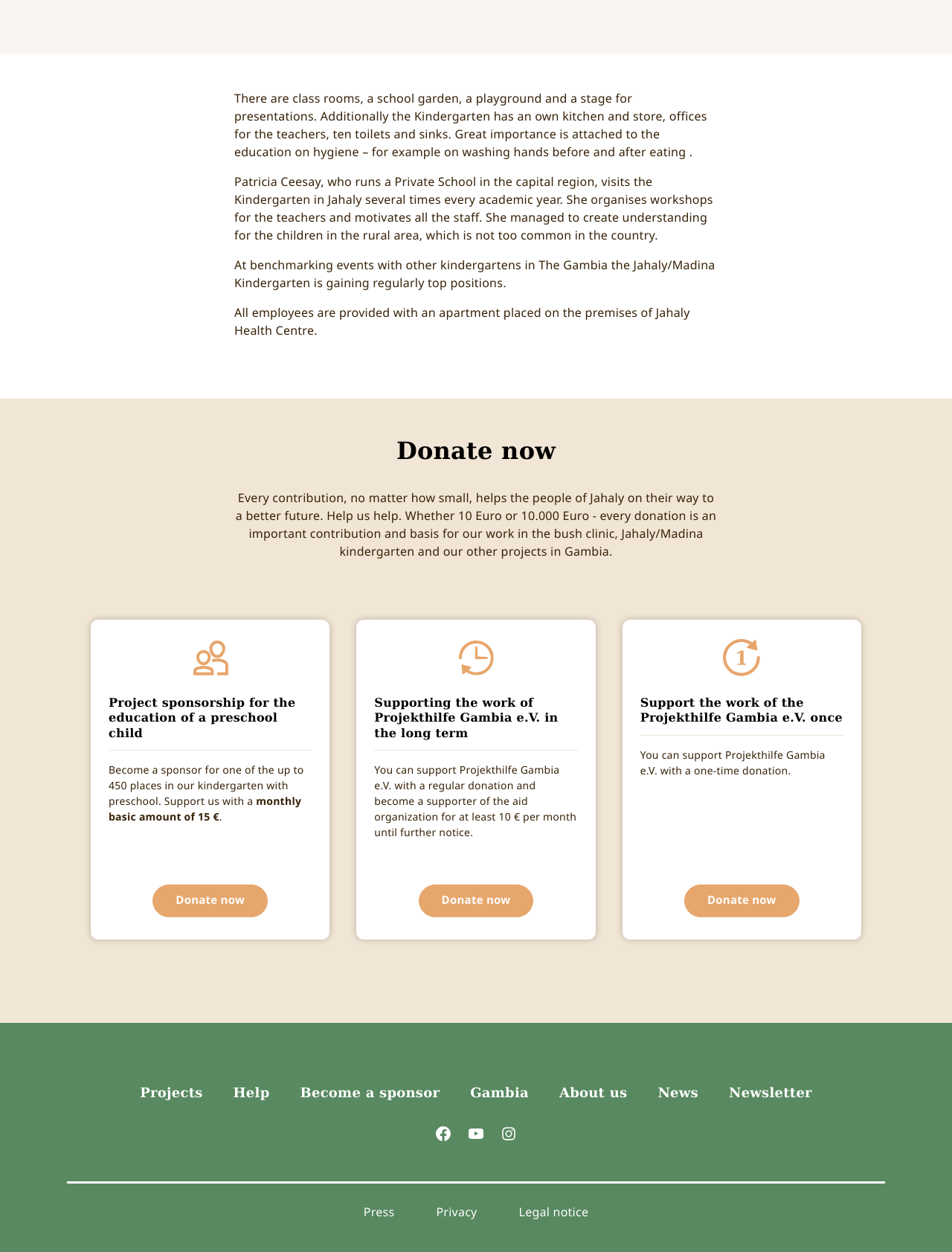Bounding box coordinates must be specified in the format (top-left x, top-left y, bottom-right x, bottom-right y). All values should be floating point numbers between 0 and 1. What are the bounding box coordinates of the UI element described as: Donate now

[0.16, 0.706, 0.281, 0.732]